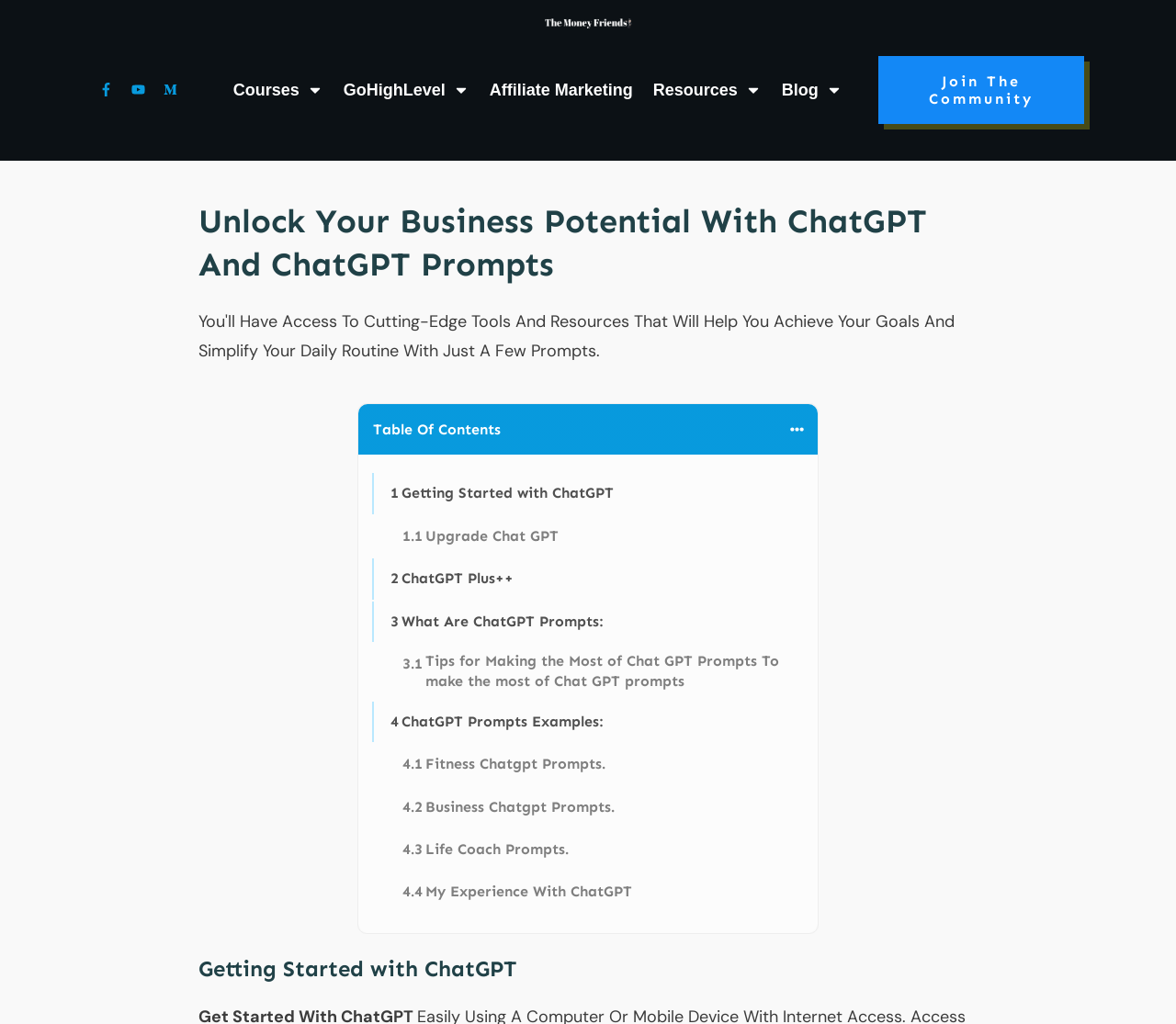Determine the primary headline of the webpage.

Unlock Your Business Potential With ChatGPT And ChatGPT Prompts 